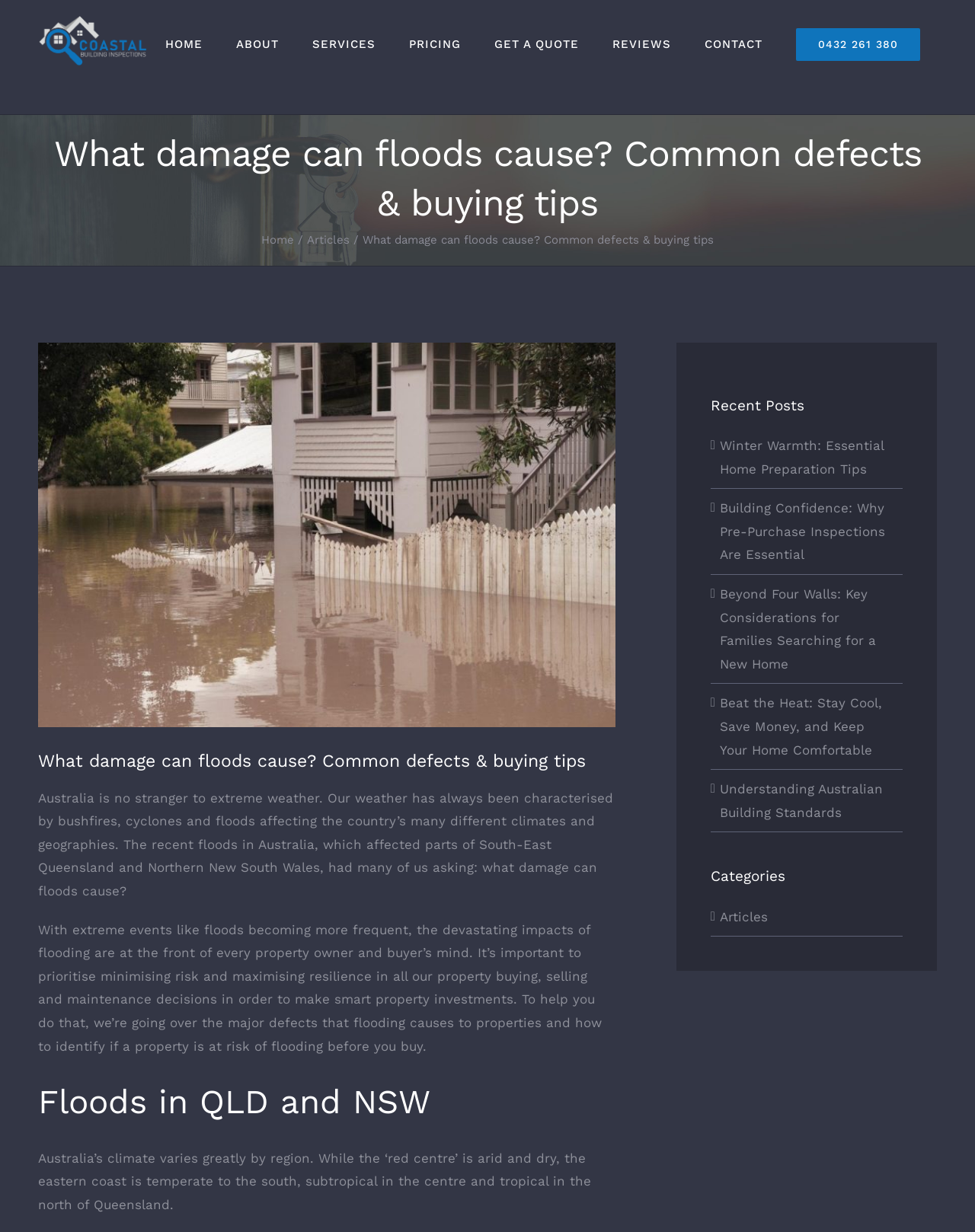Please find and generate the text of the main header of the webpage.

What damage can floods cause? Common defects & buying tips